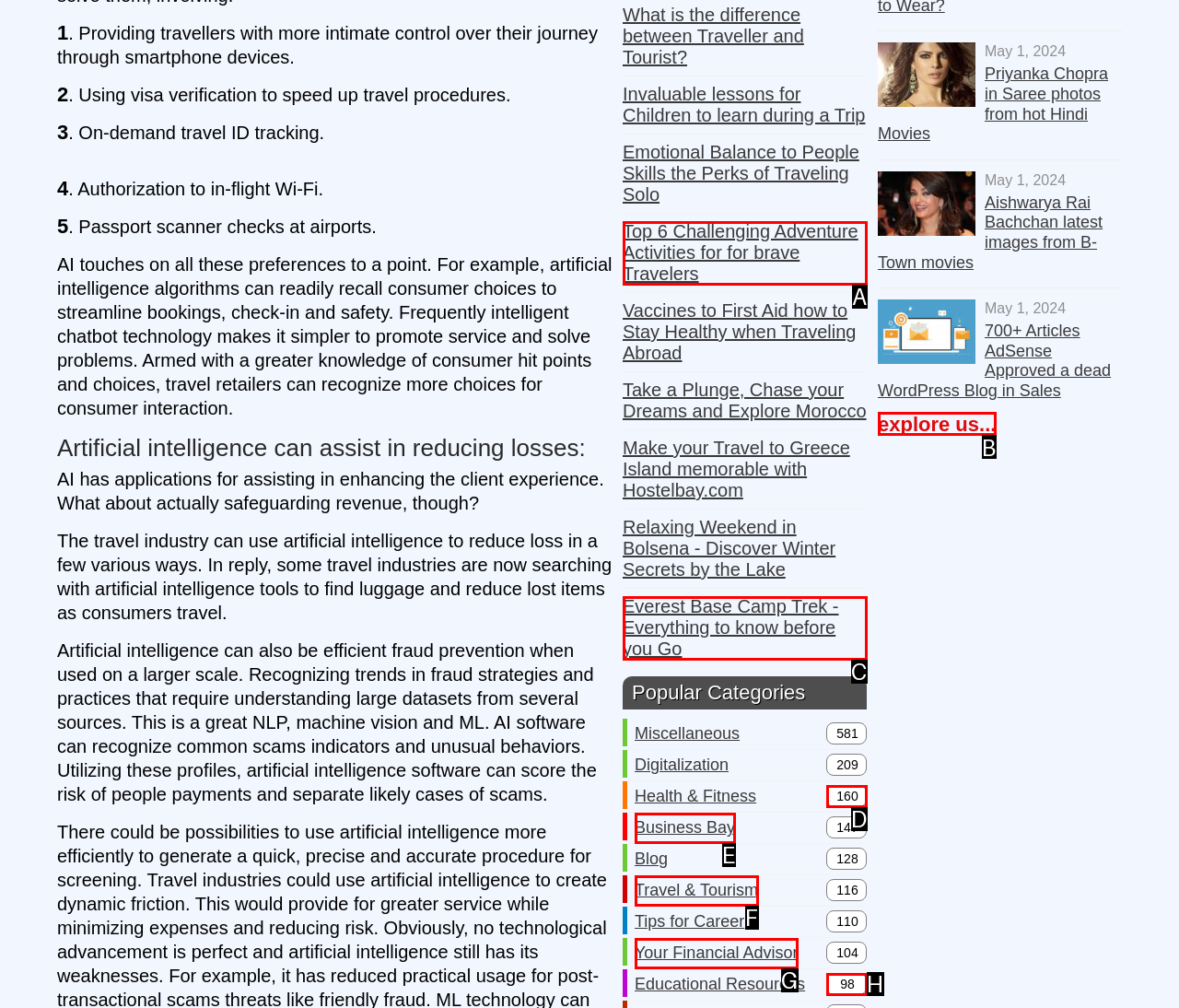Which option corresponds to the following element description: 98?
Please provide the letter of the correct choice.

H